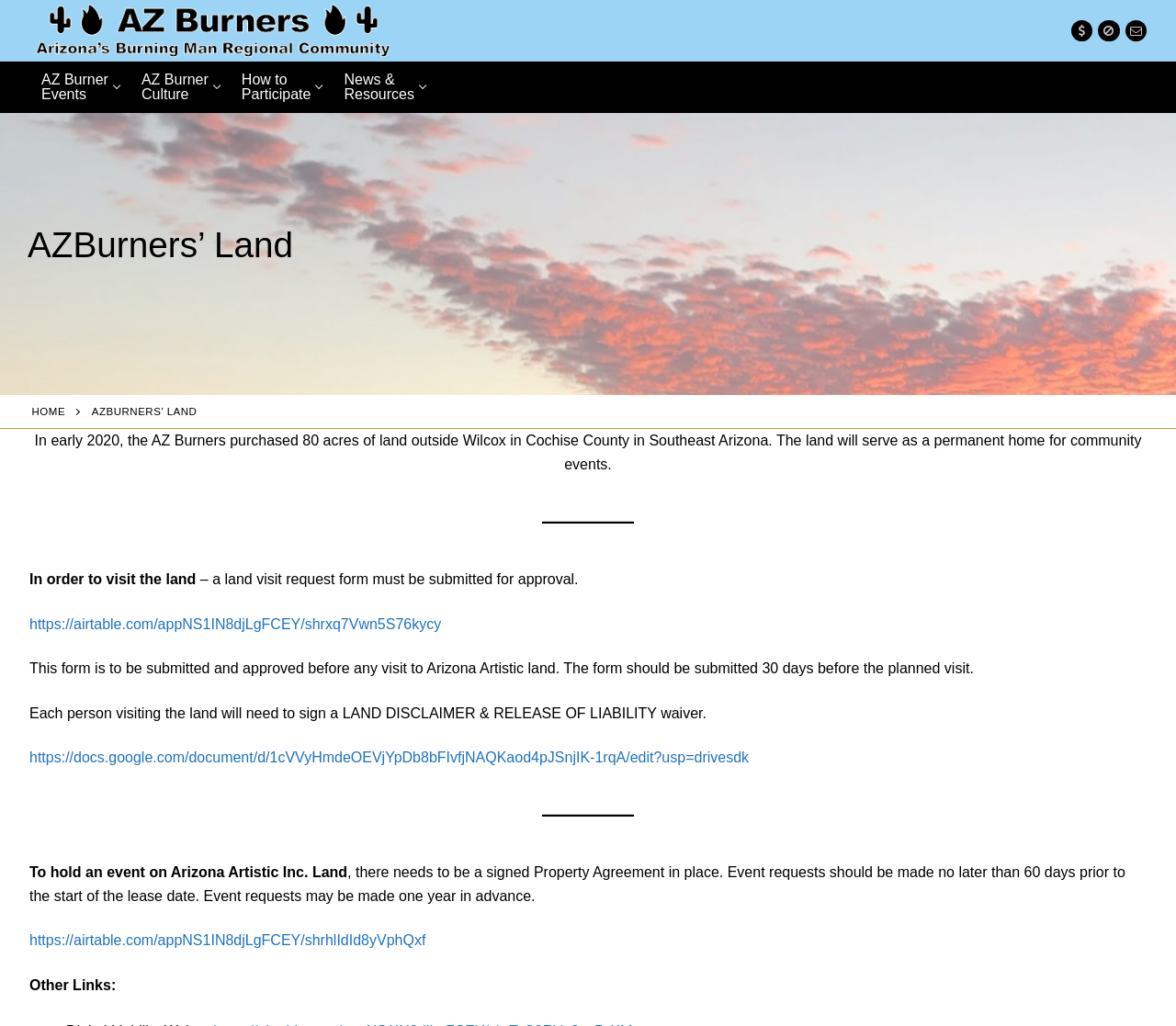Identify the bounding box coordinates of the element that should be clicked to fulfill this task: "Visit AZ Burner Events". The coordinates should be provided as four float numbers between 0 and 1, i.e., [left, top, right, bottom].

[0.025, 0.06, 0.11, 0.11]